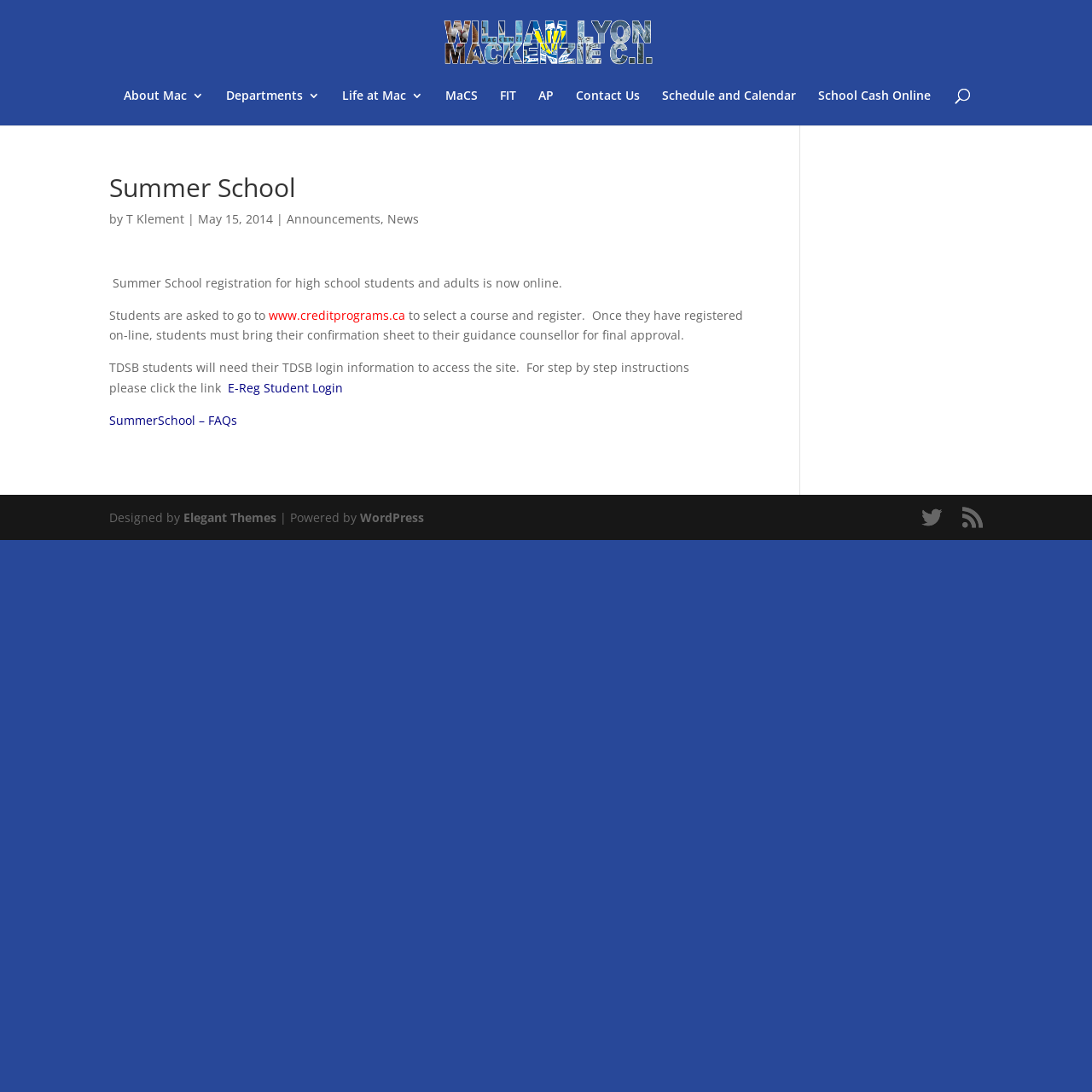Can you specify the bounding box coordinates of the area that needs to be clicked to fulfill the following instruction: "register for Summer School"?

[0.246, 0.281, 0.371, 0.296]